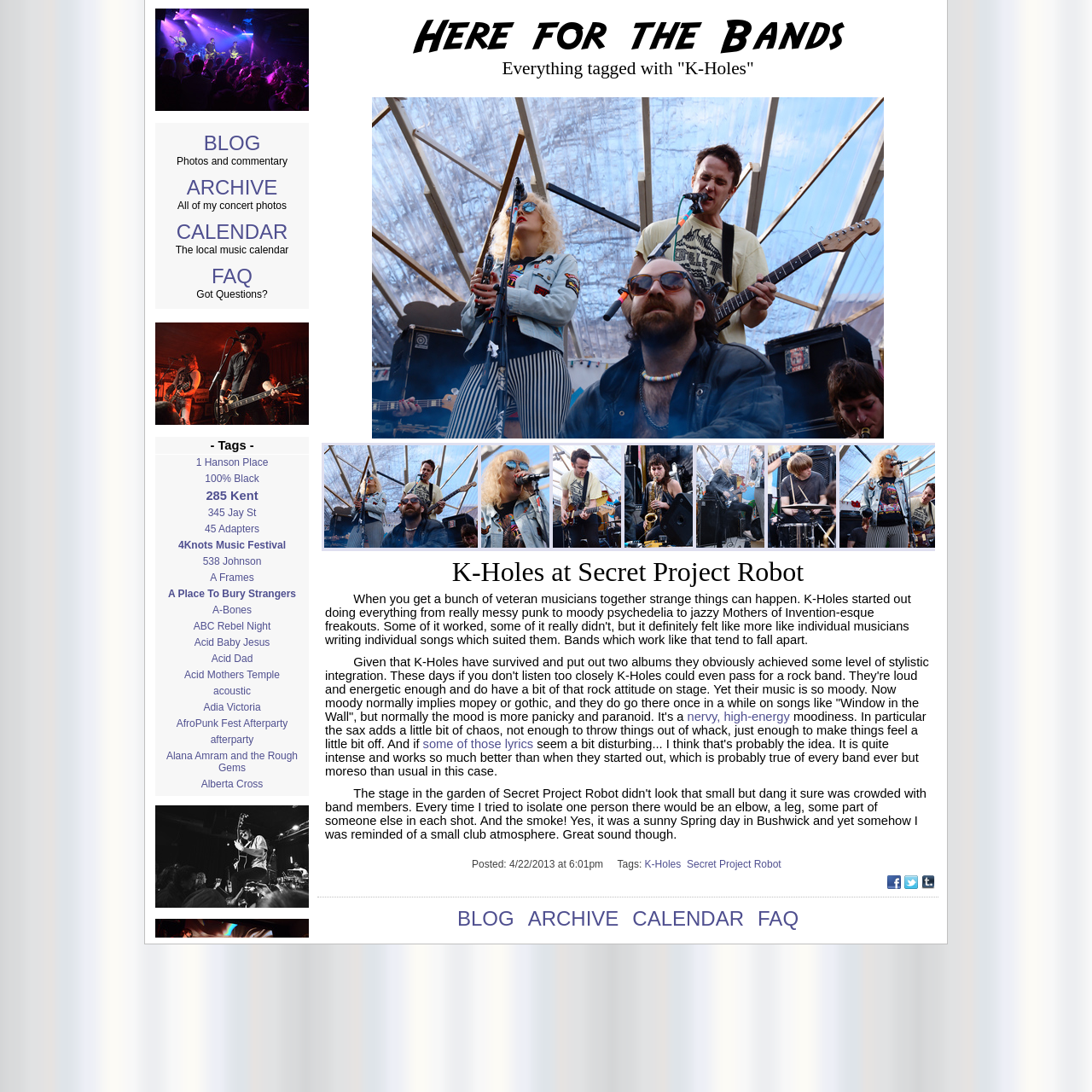What is the main topic of this webpage?
Answer the question based on the image using a single word or a brief phrase.

Concert photos